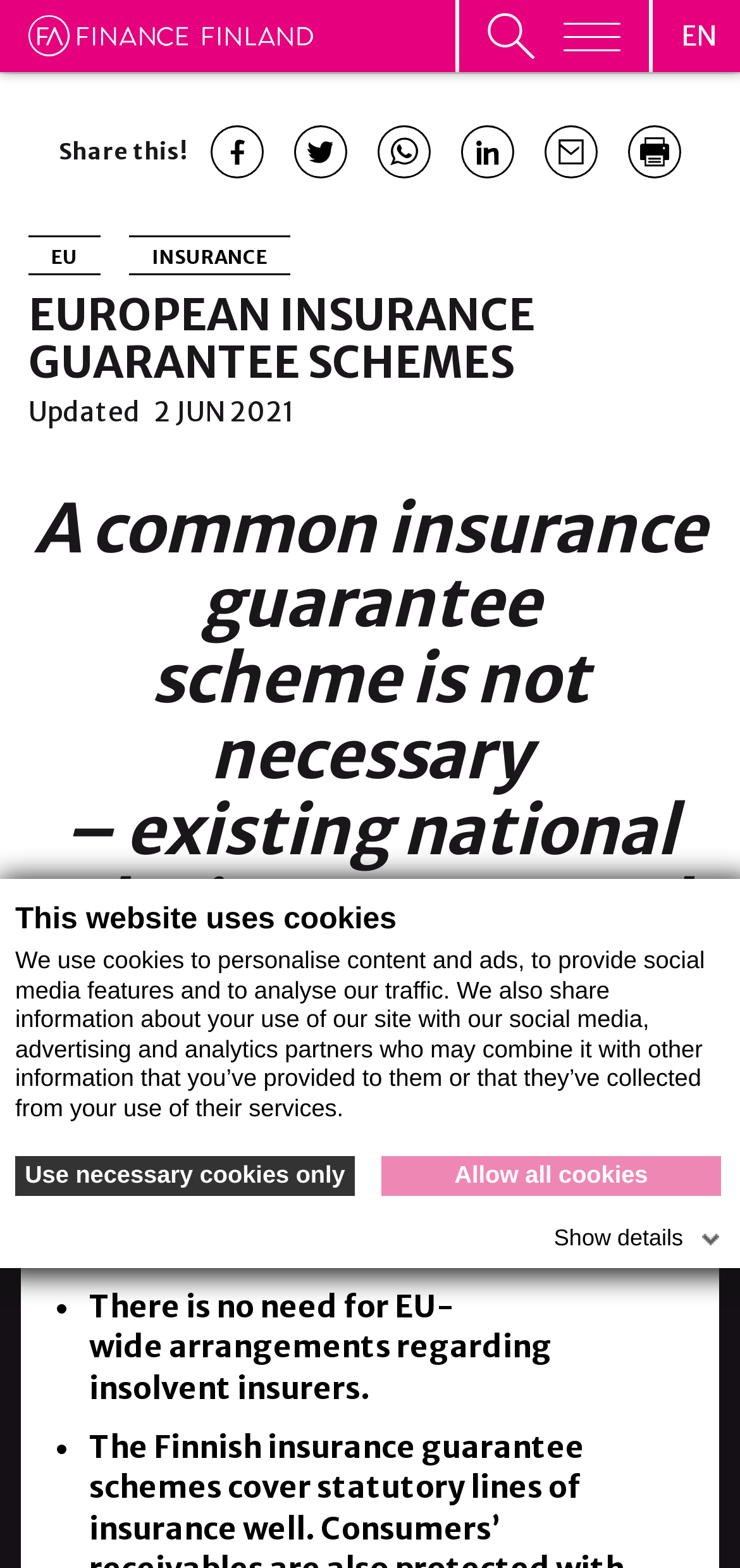Reply to the question with a single word or phrase:
What language is the website currently in?

English